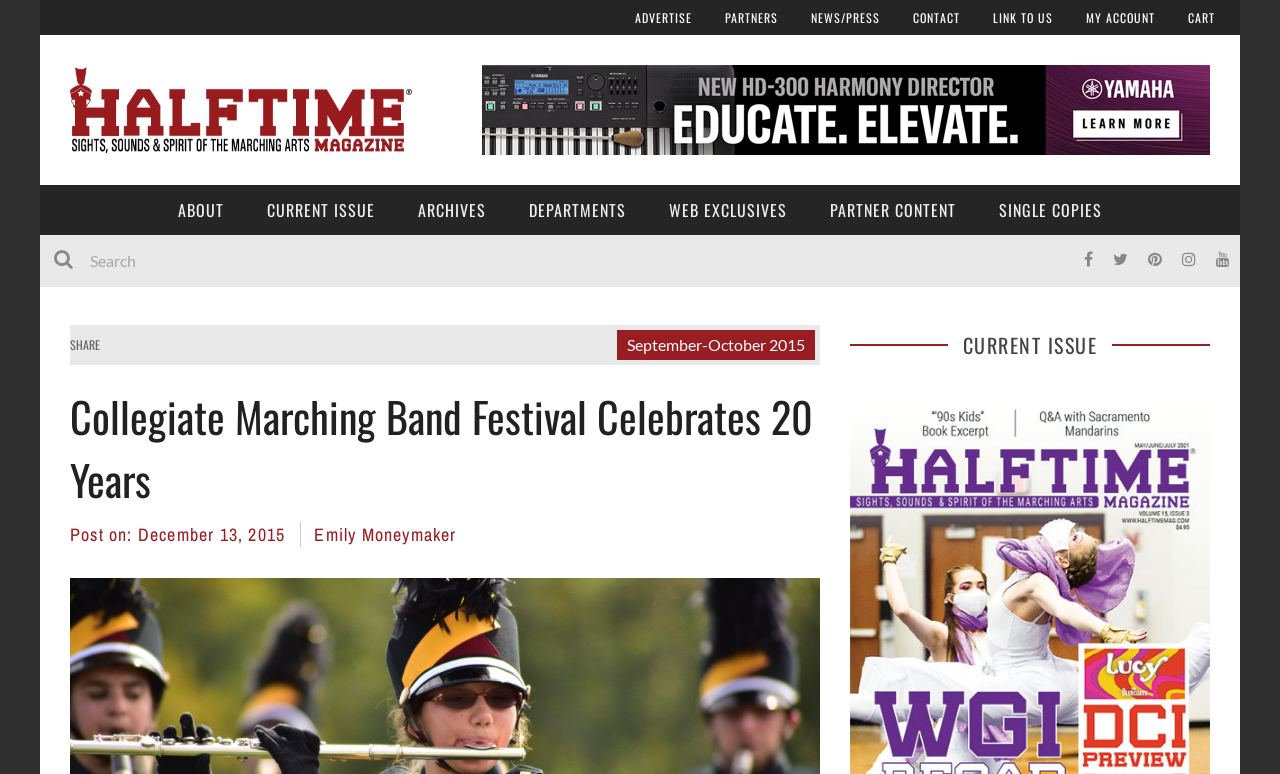What are the social media platforms available for sharing?
Using the visual information, reply with a single word or short phrase.

Multiple